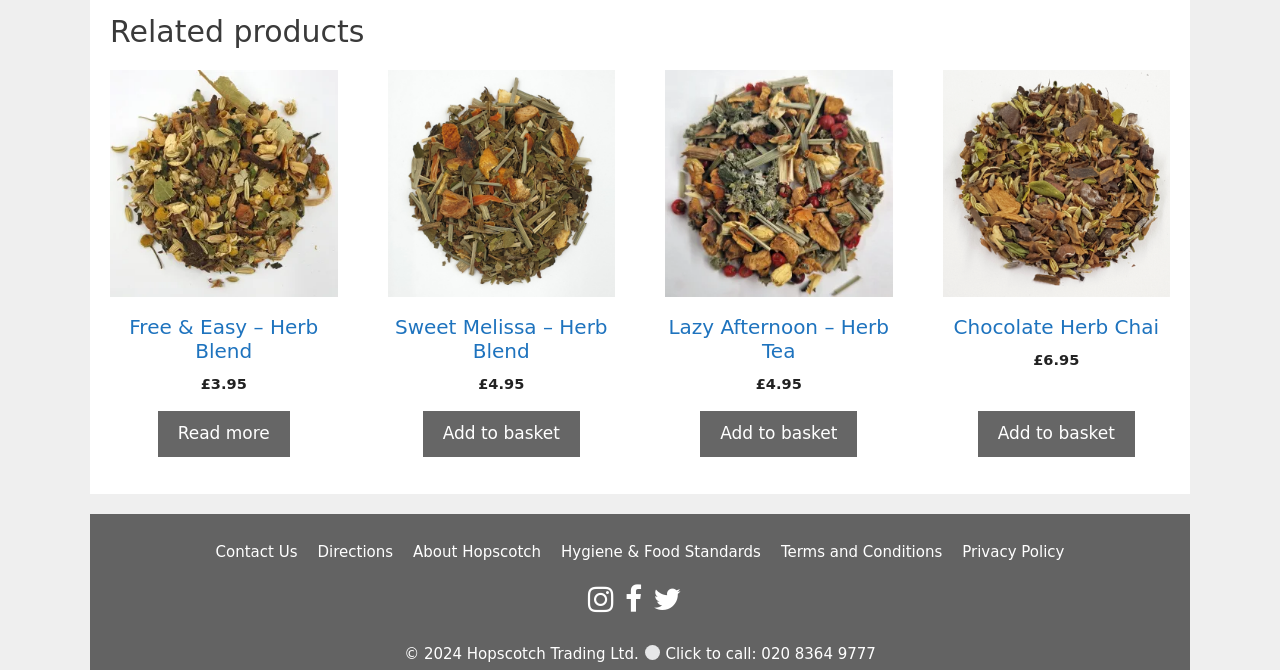How many related products are shown?
Please provide a detailed and thorough answer to the question.

I counted the number of links with product names and prices, and there are 4 of them.